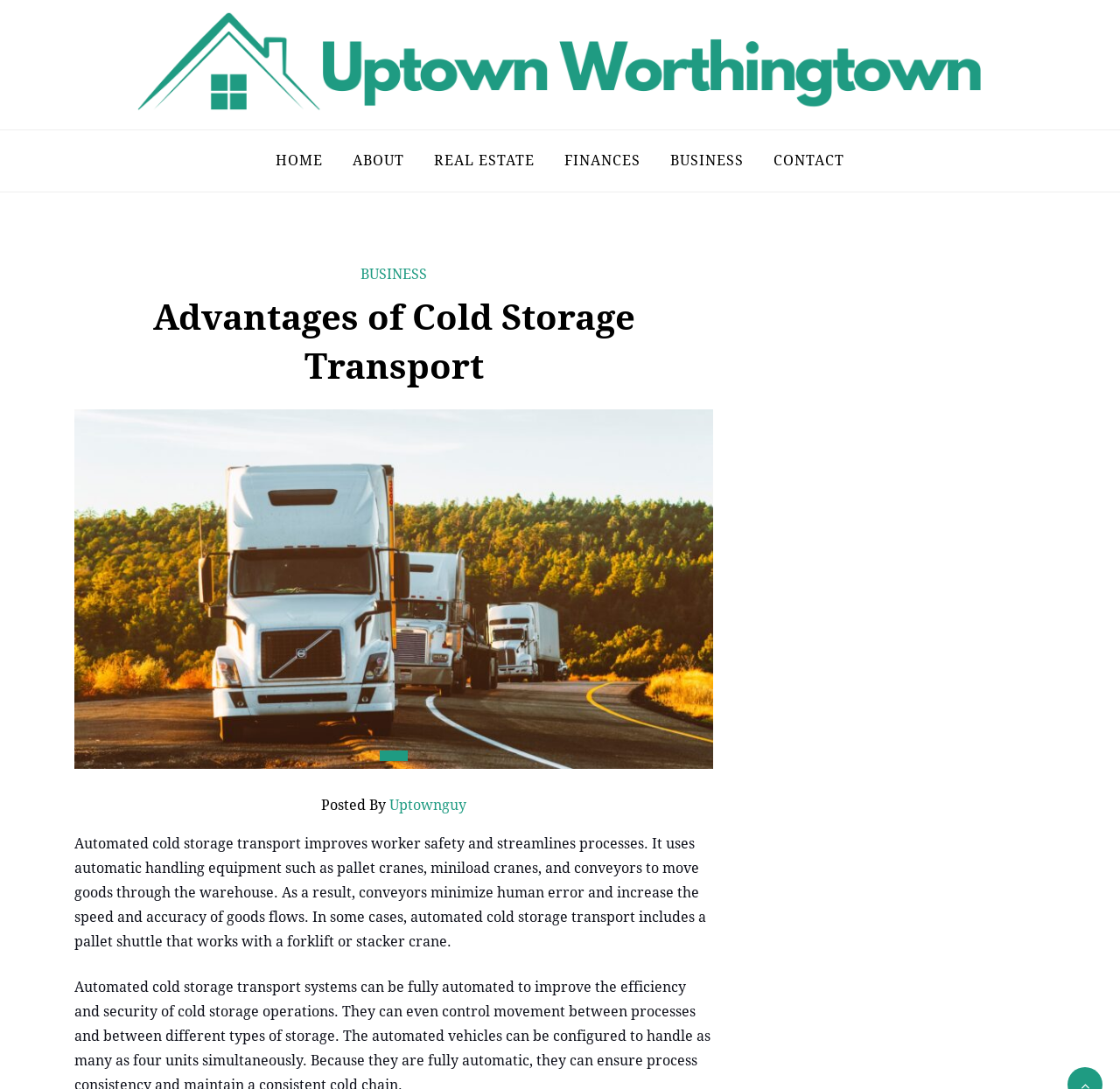Determine the bounding box coordinates of the clickable element to complete this instruction: "Click on the 'Uptown Worthington' link". Provide the coordinates in the format of four float numbers between 0 and 1, [left, top, right, bottom].

[0.066, 0.009, 0.934, 0.109]